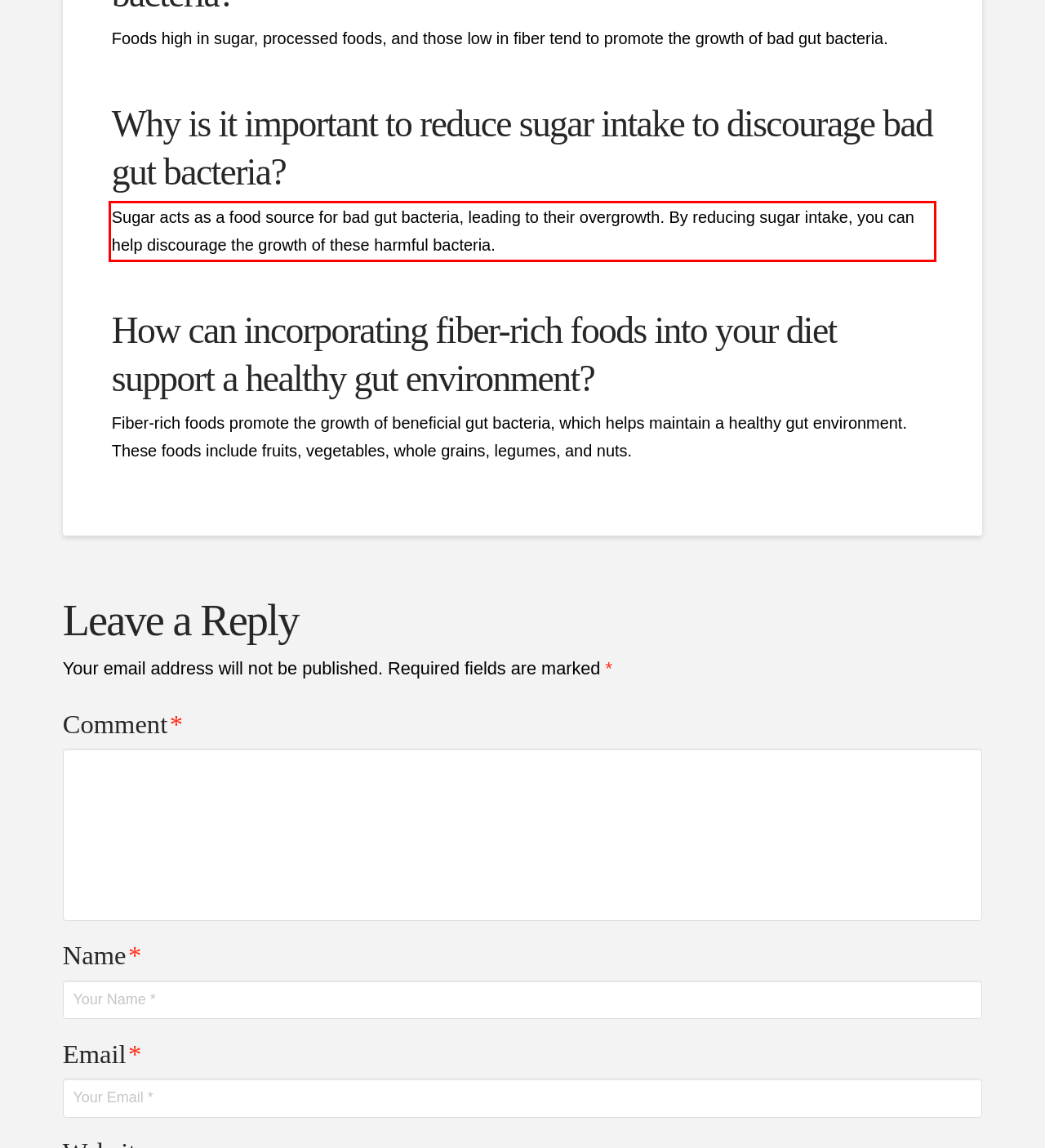Analyze the screenshot of the webpage and extract the text from the UI element that is inside the red bounding box.

Sugar acts as a food source for bad gut bacteria, leading to their overgrowth. By reducing sugar intake, you can help discourage the growth of these harmful bacteria.